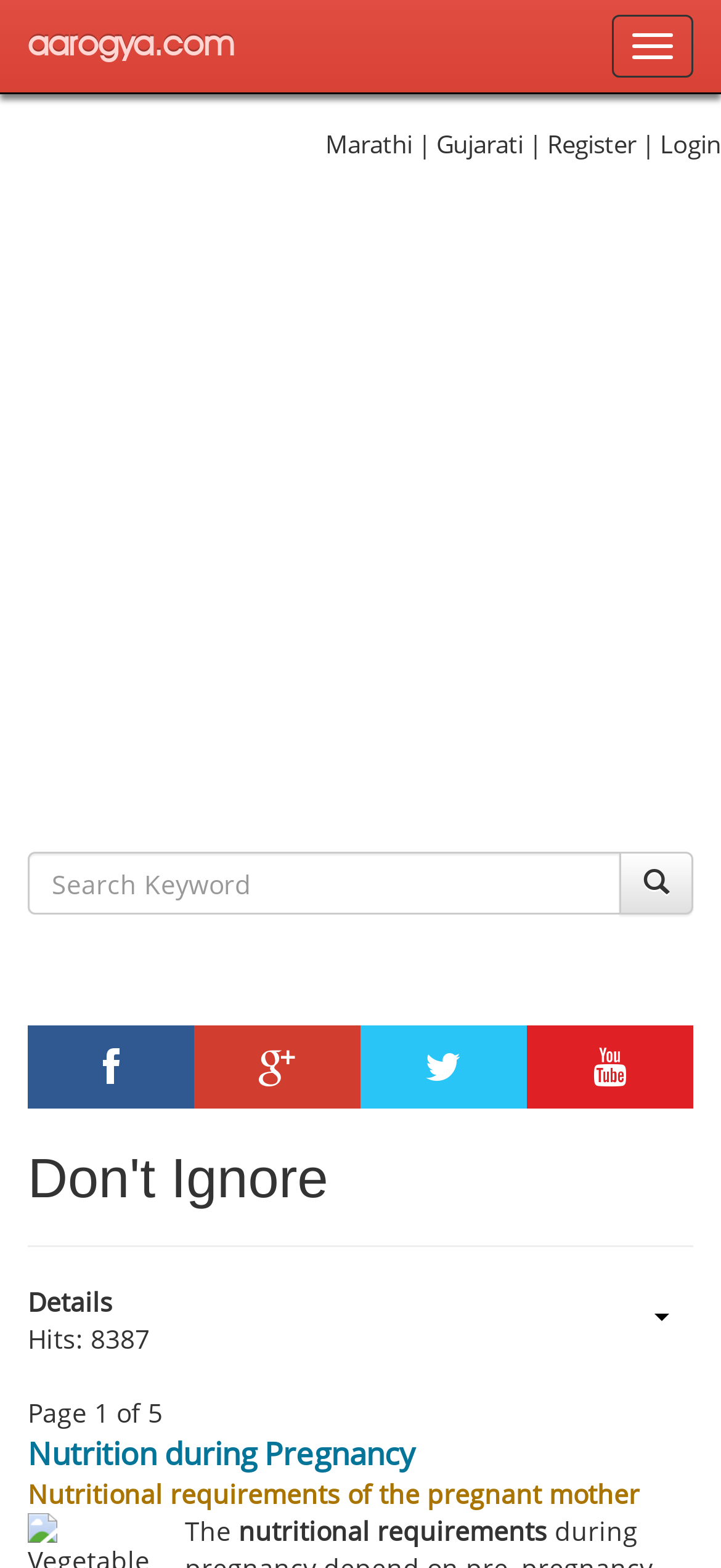Using the description: "Toggle navigation", determine the UI element's bounding box coordinates. Ensure the coordinates are in the format of four float numbers between 0 and 1, i.e., [left, top, right, bottom].

[0.849, 0.009, 0.962, 0.049]